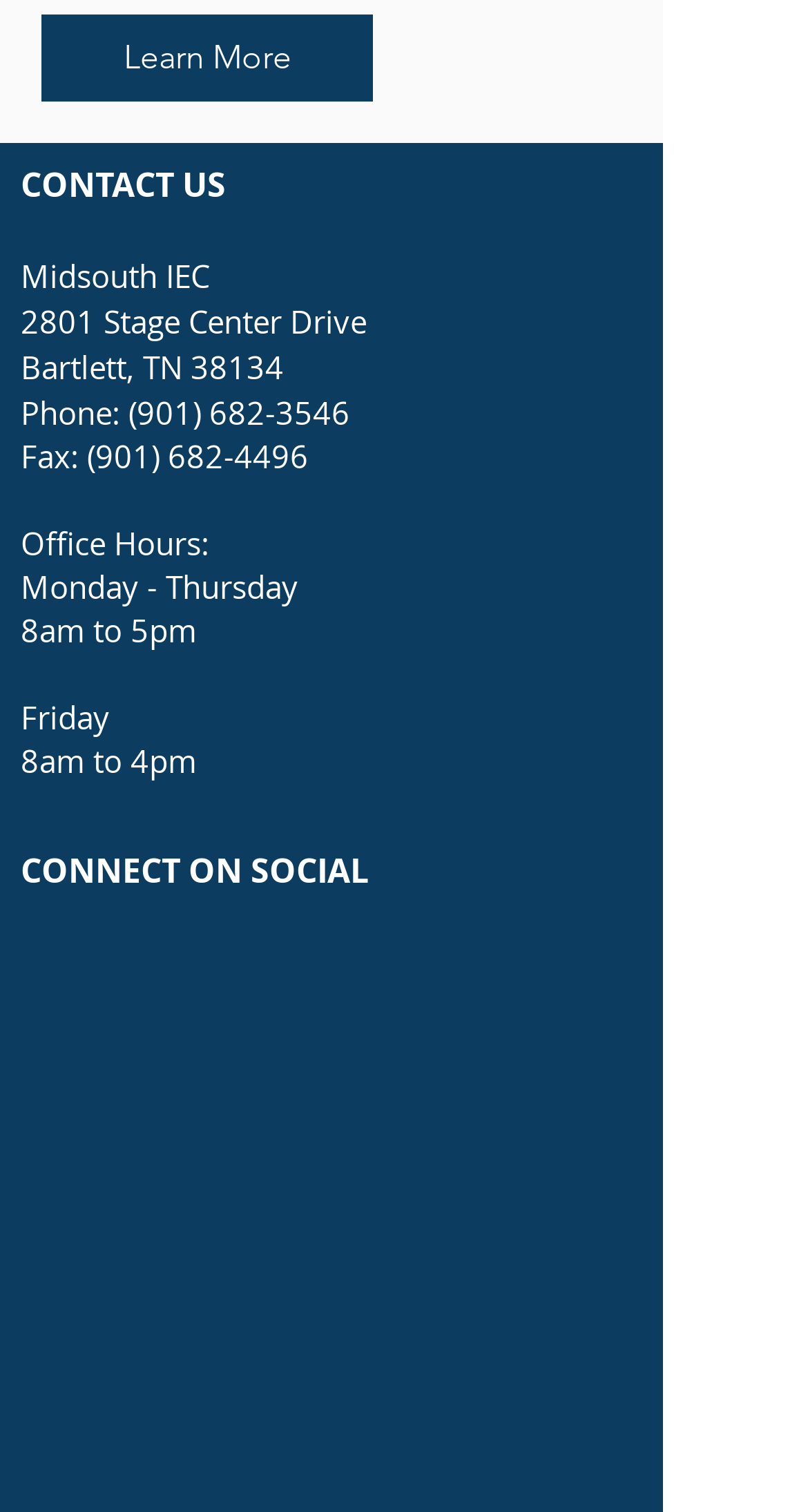Answer the following query with a single word or phrase:
What is the company name?

Midsouth IEC